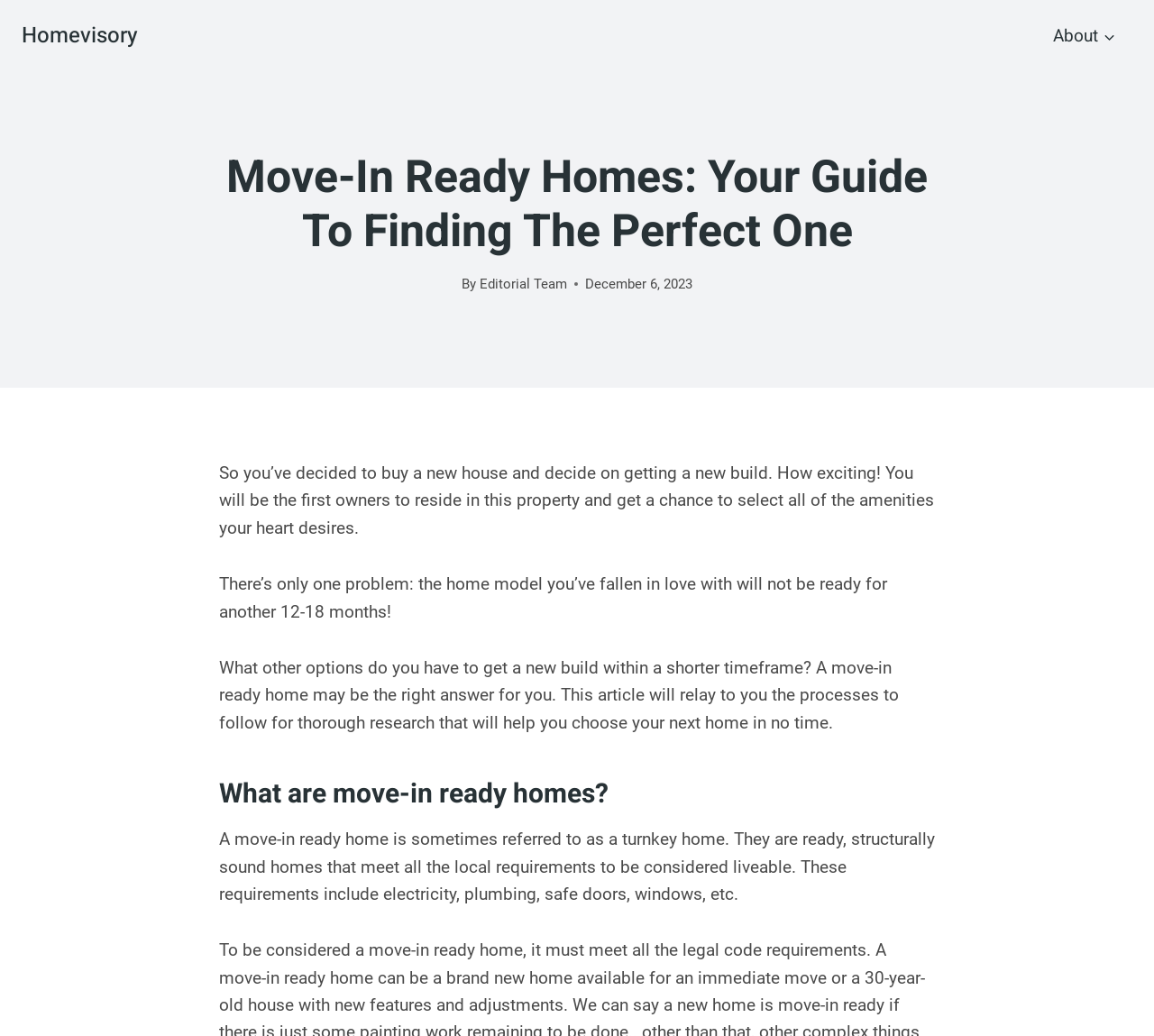When was this article published?
Please respond to the question with as much detail as possible.

The webpage displays the publication date of the article as December 6, 2023, which is shown next to the time element.